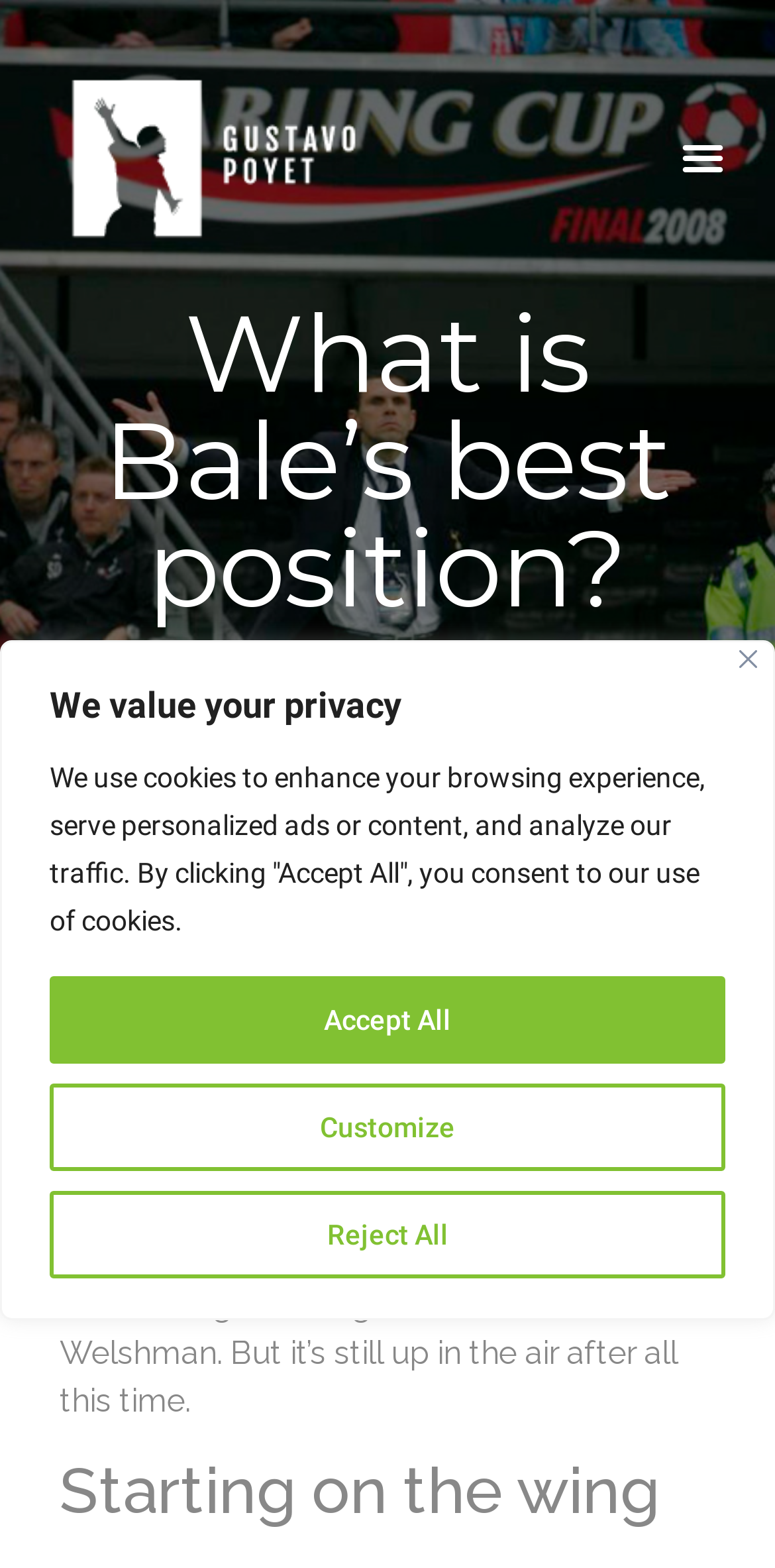Show the bounding box coordinates for the HTML element as described: "Accept All".

[0.064, 0.623, 0.936, 0.678]